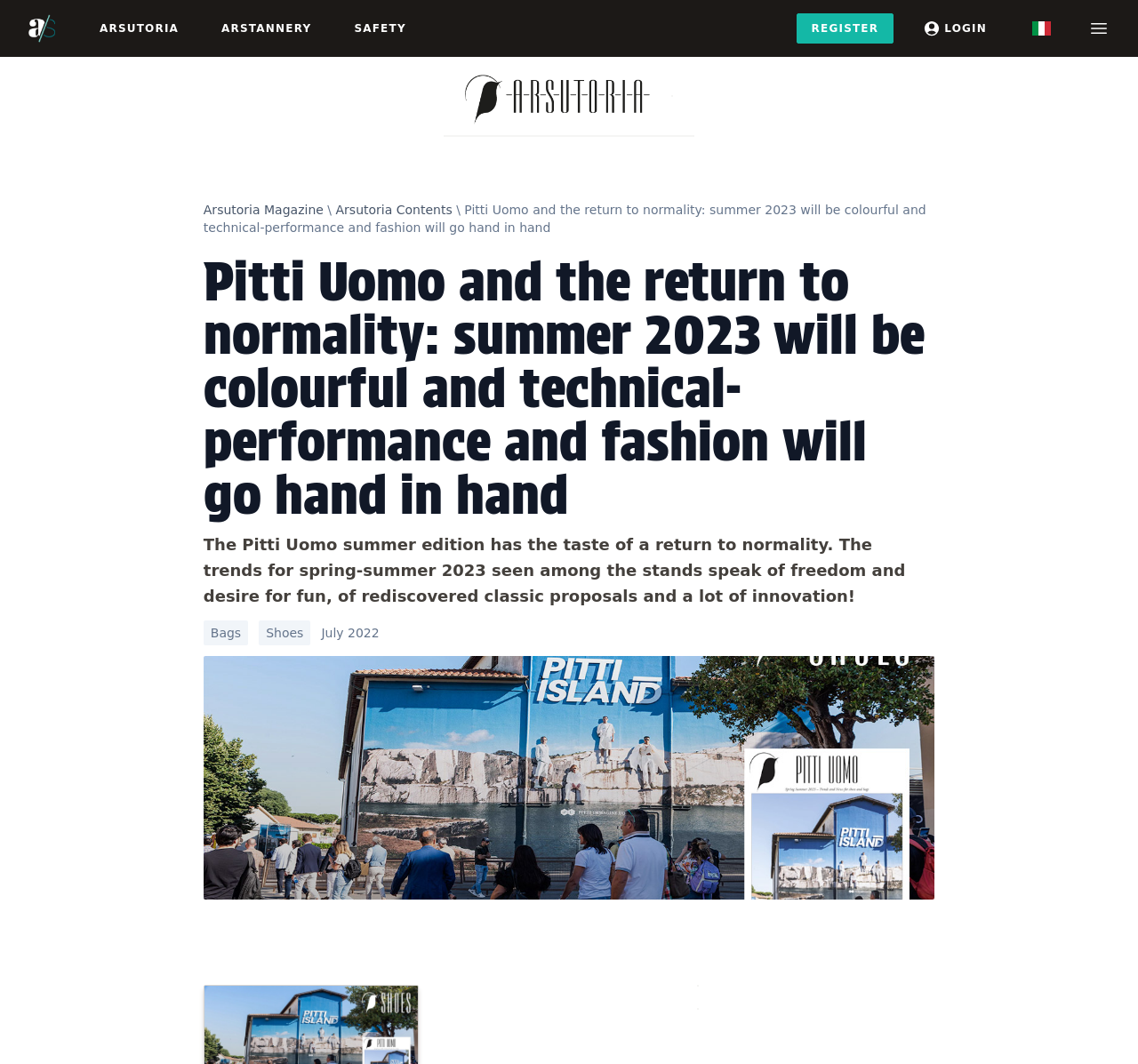Identify the bounding box coordinates for the element that needs to be clicked to fulfill this instruction: "Select Italian language". Provide the coordinates in the format of four float numbers between 0 and 1: [left, top, right, bottom].

[0.899, 0.015, 0.931, 0.038]